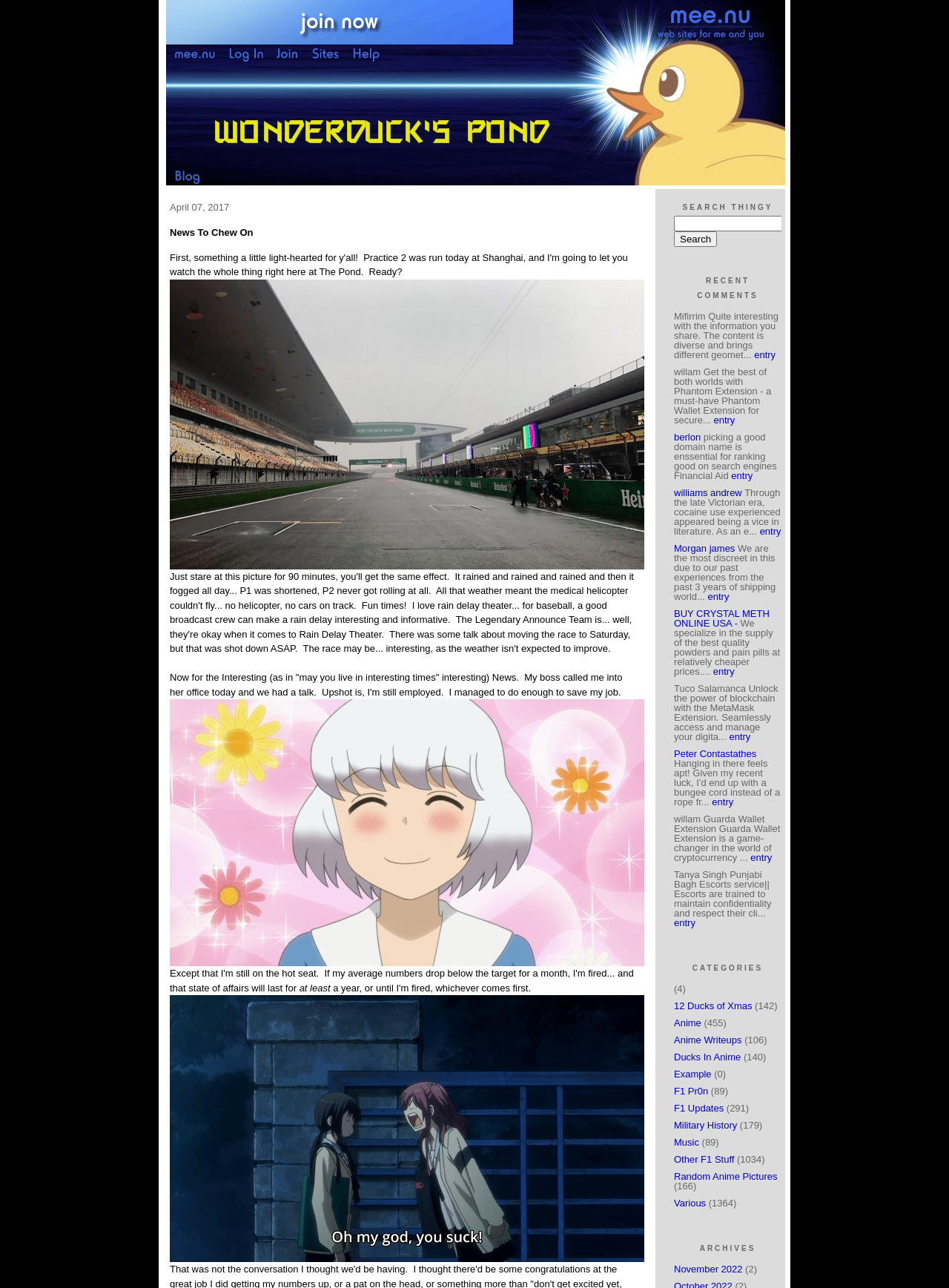Refer to the element description Random Anime Pictures and identify the corresponding bounding box in the screenshot. Format the coordinates as (top-left x, top-left y, bottom-right x, bottom-right y) with values in the range of 0 to 1.

[0.71, 0.909, 0.819, 0.918]